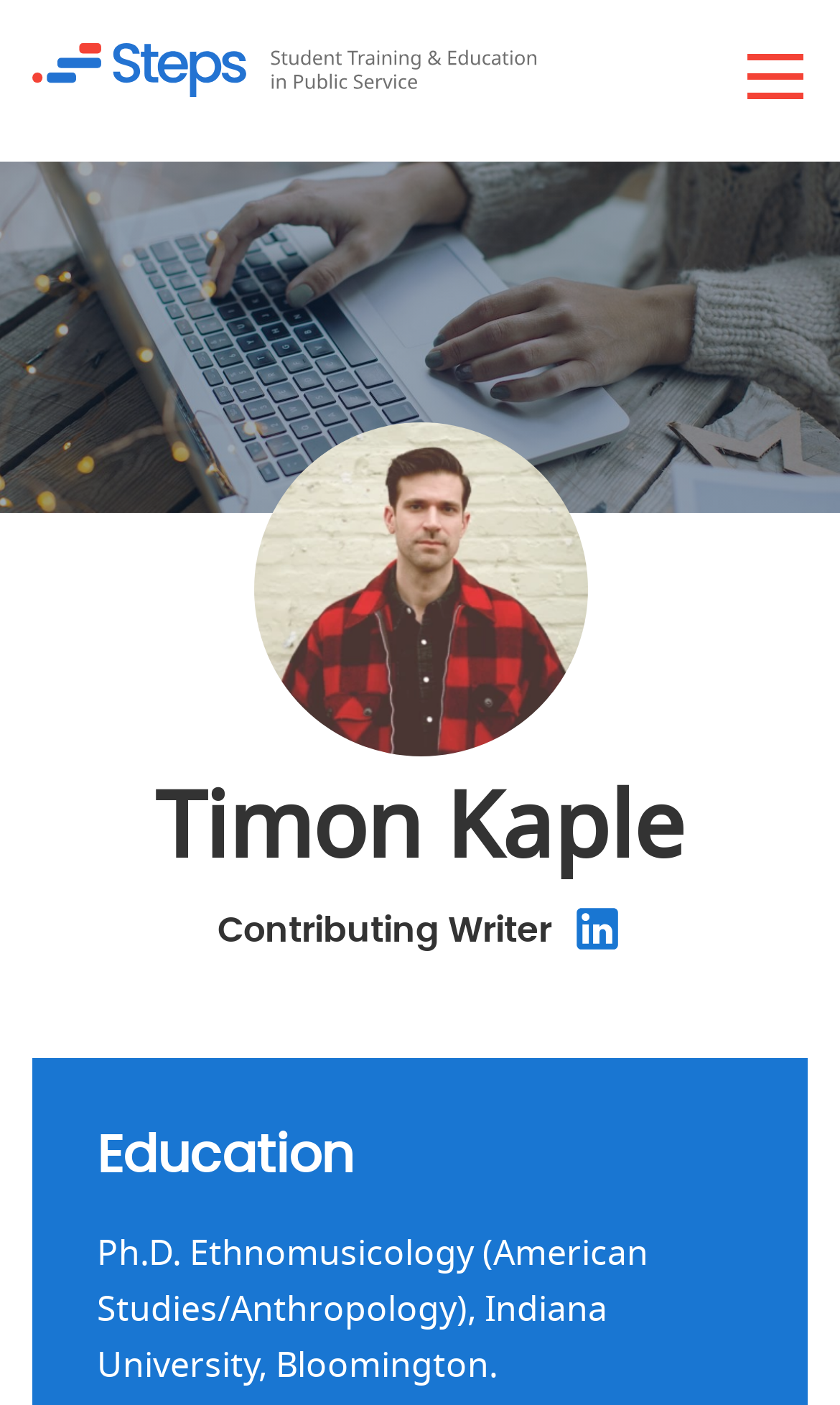Please analyze the image and give a detailed answer to the question:
What is the name of the author?

Based on the webpage, I found a heading element with the text 'Timon Kaple' which is likely to be the name of the author.